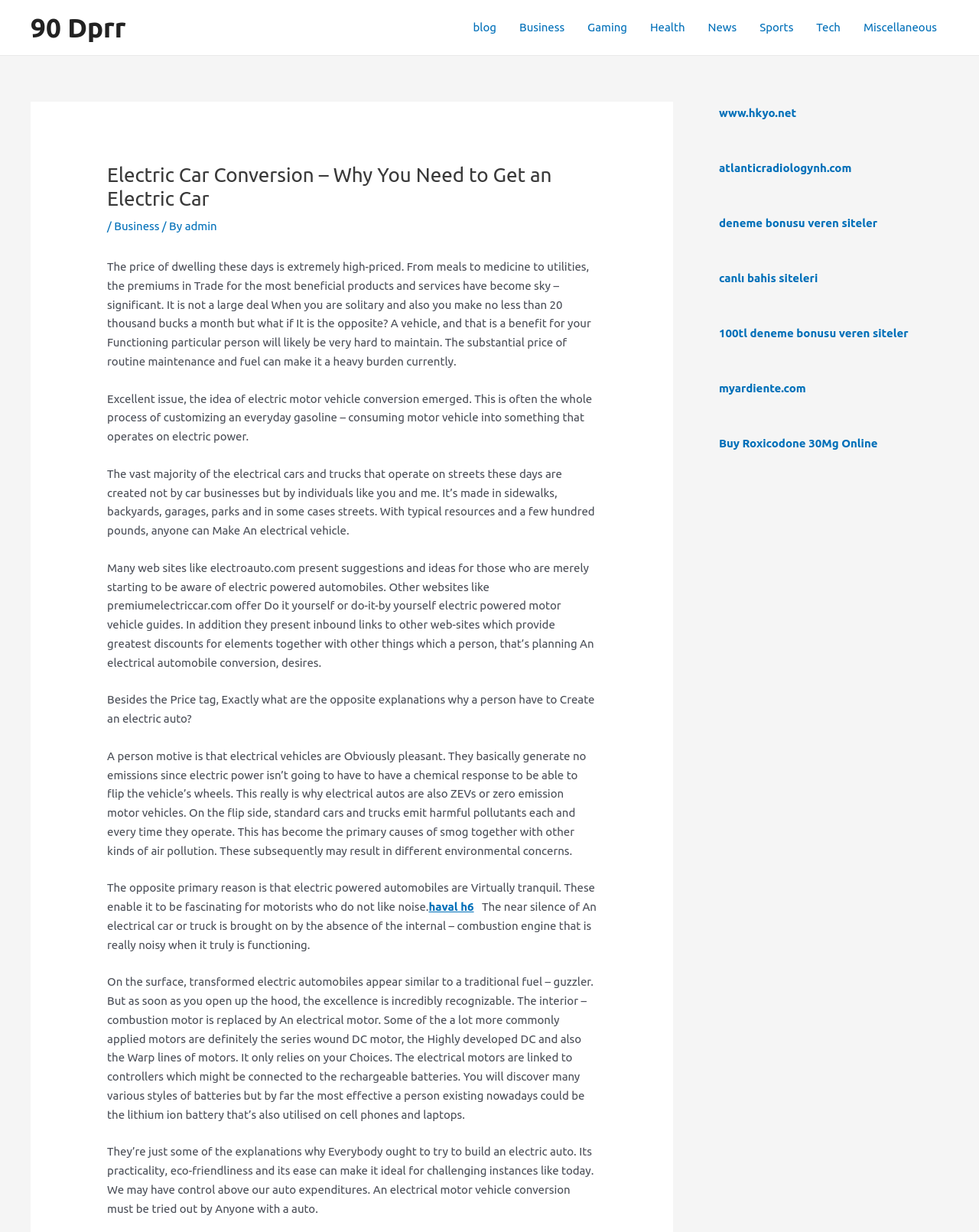Determine the bounding box coordinates for the area that should be clicked to carry out the following instruction: "Visit the 'www.hkyo.net' website".

[0.734, 0.086, 0.813, 0.097]